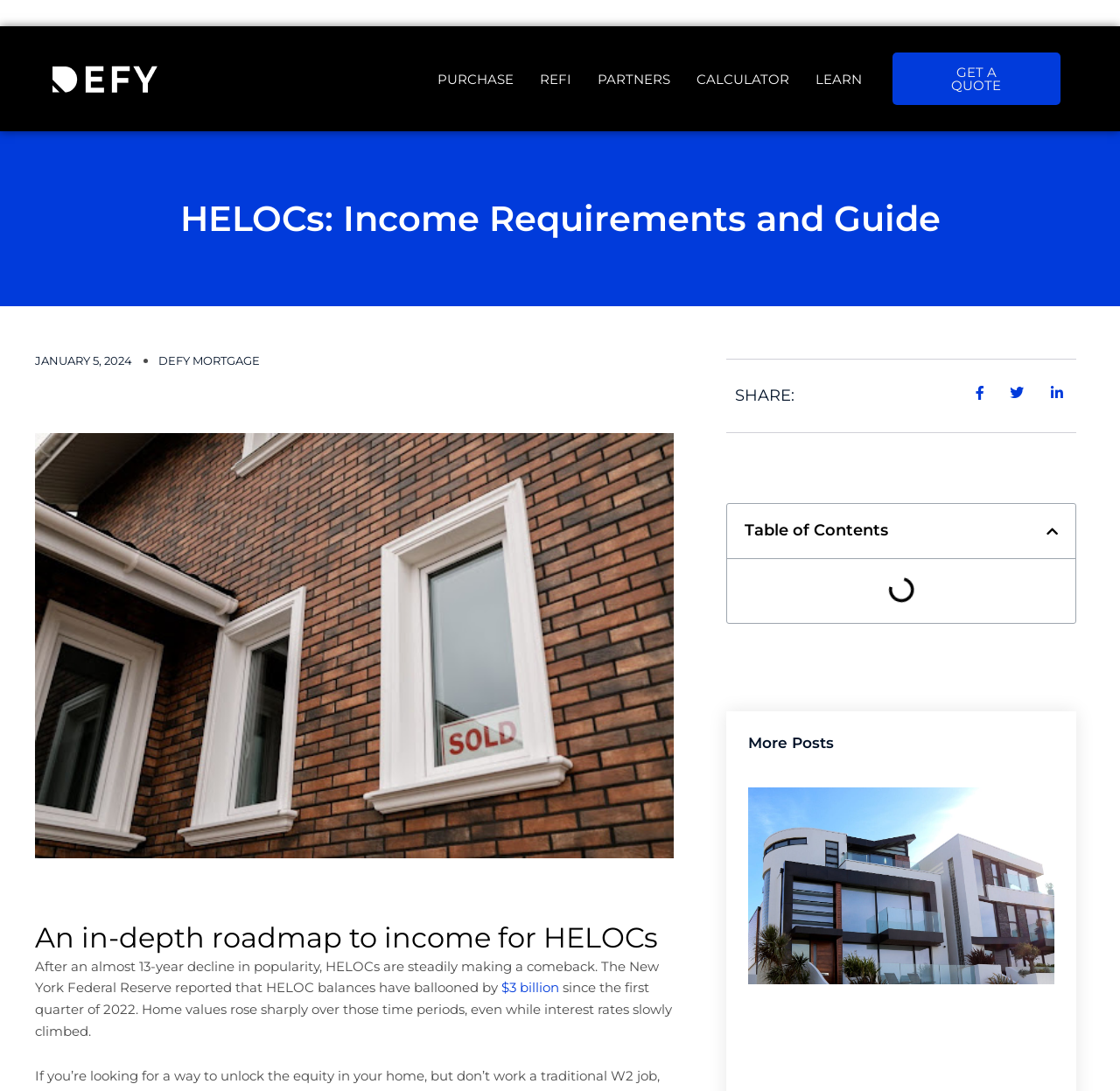Locate the bounding box coordinates of the area that needs to be clicked to fulfill the following instruction: "Click on PURCHASE". The coordinates should be in the format of four float numbers between 0 and 1, namely [left, top, right, bottom].

[0.379, 0.054, 0.47, 0.09]